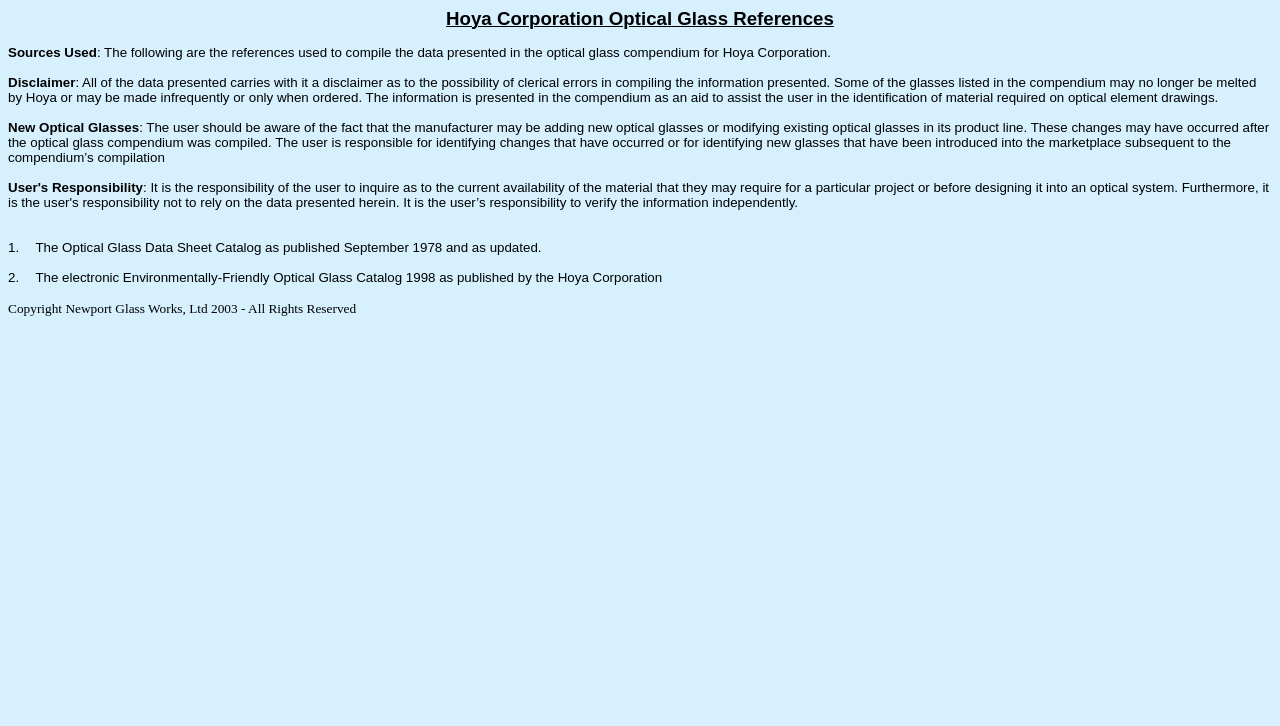Examine the image carefully and respond to the question with a detailed answer: 
What is the purpose of the disclaimer?

The disclaimer is mentioned in the webpage, which states that all the data presented carries with it a disclaimer as to the possibility of clerical errors in compiling the information presented. This implies that the purpose of the disclaimer is to warn users of potential errors in the data.